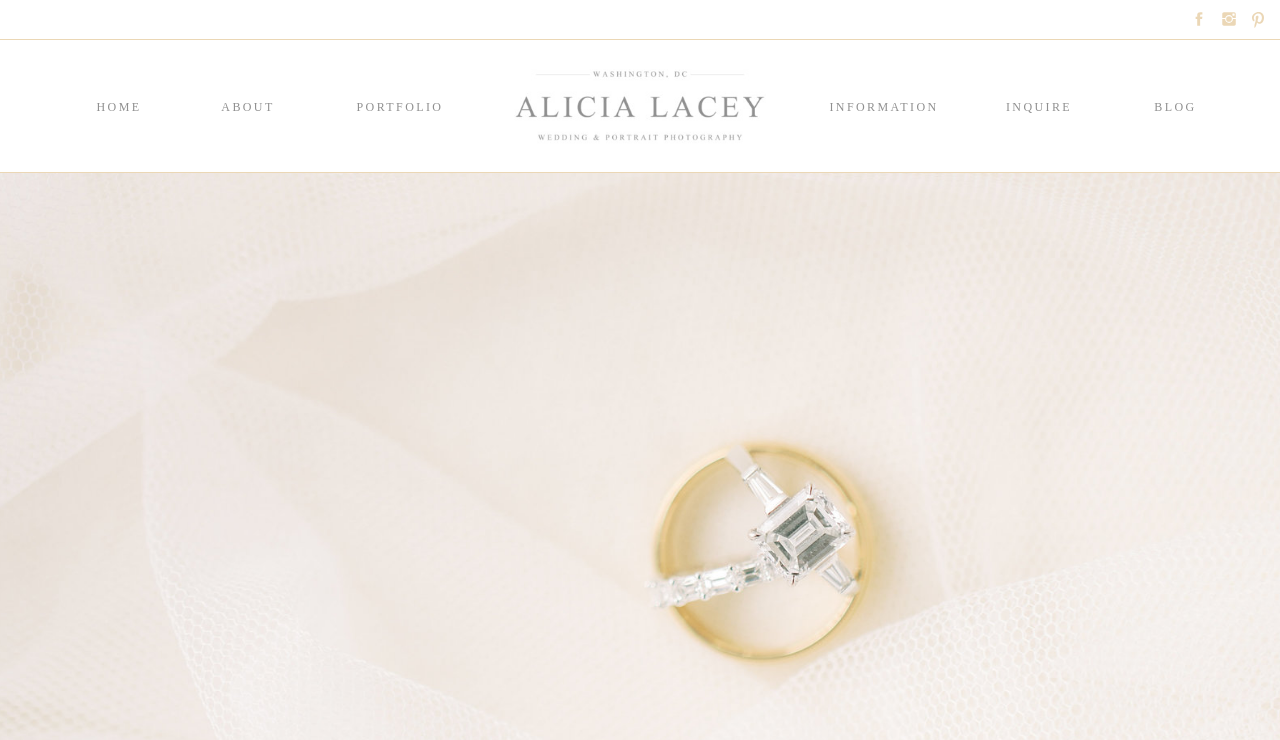Can you determine the bounding box coordinates of the area that needs to be clicked to fulfill the following instruction: "Click on the INQUIRE link"?

[0.784, 0.131, 0.839, 0.155]